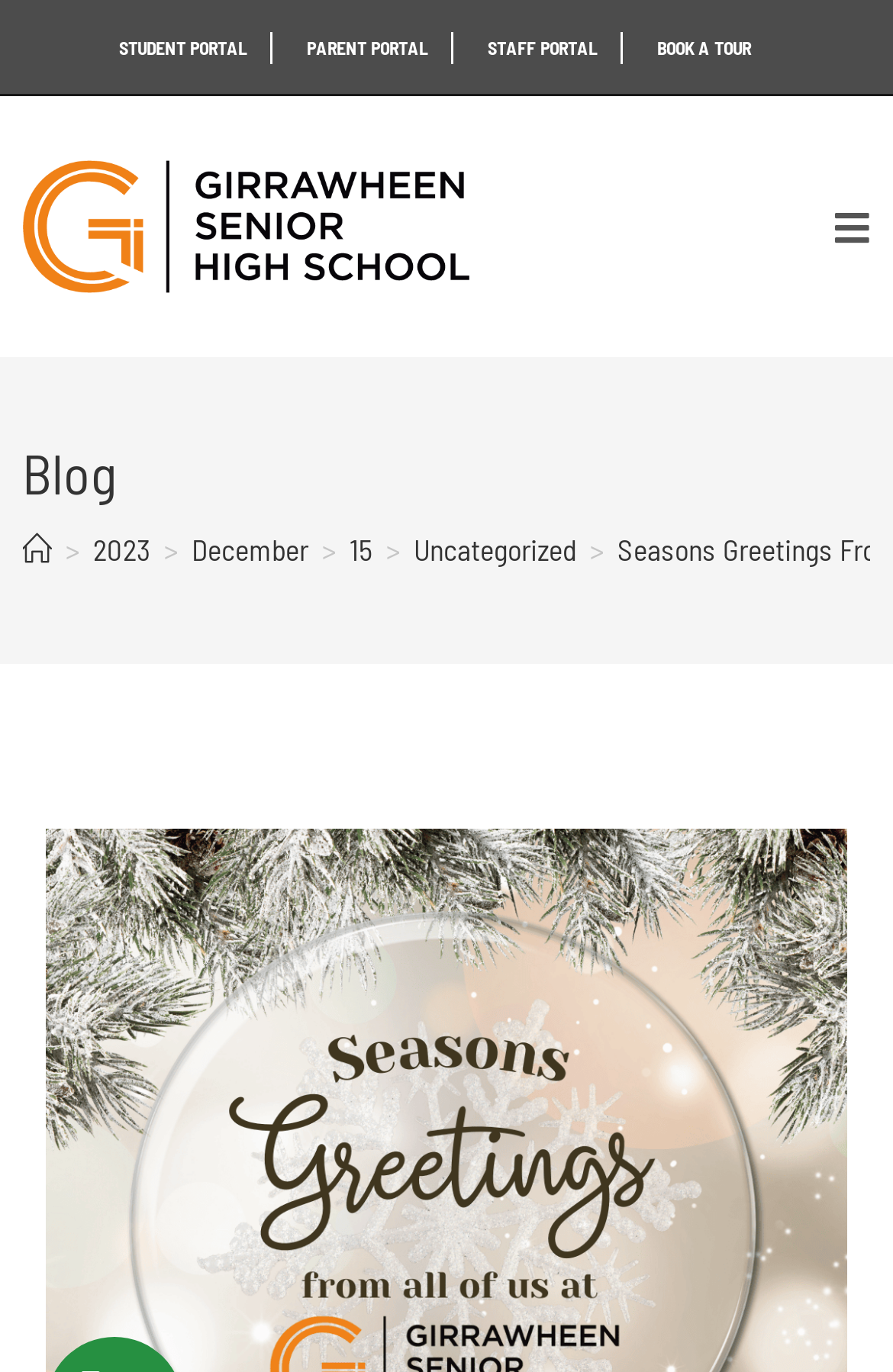Give a short answer to this question using one word or a phrase:
How many main sections are in the header?

2